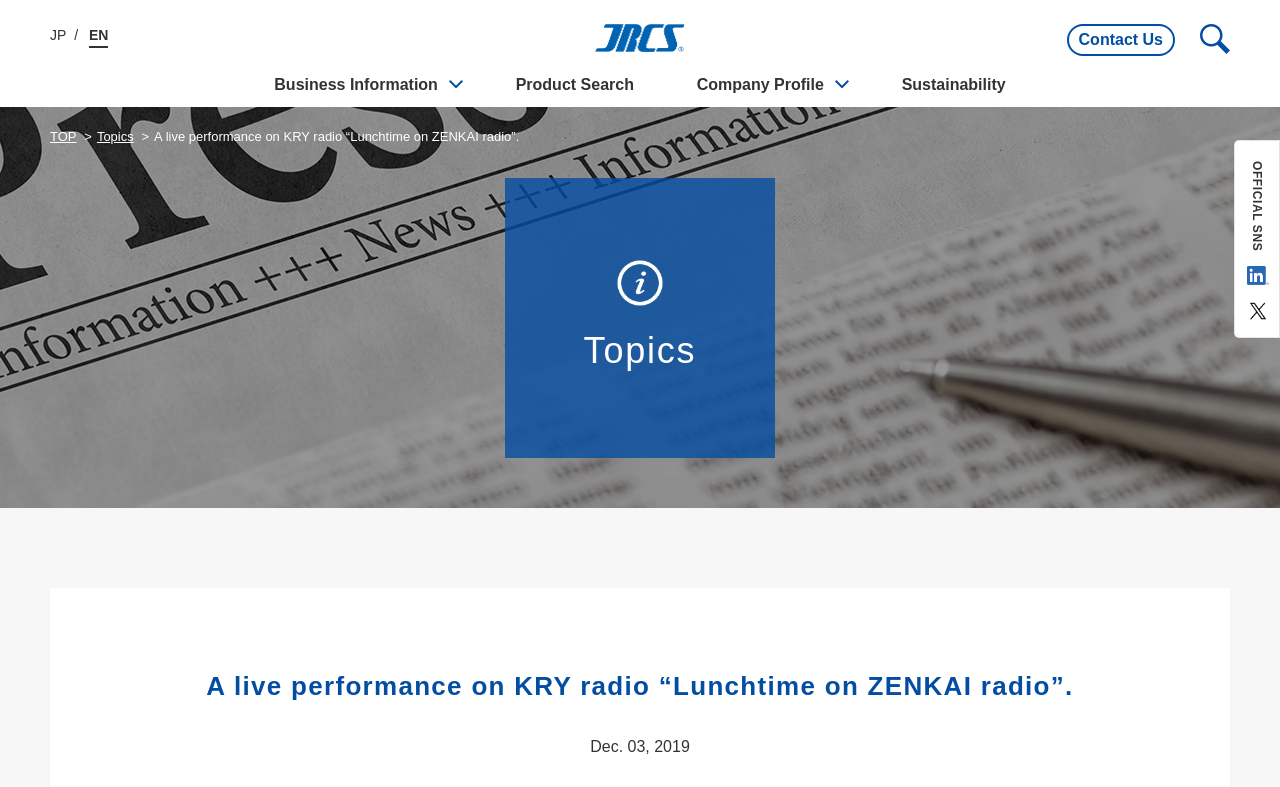Determine the bounding box coordinates of the UI element described by: "Access".

[0.361, 0.098, 0.501, 0.178]